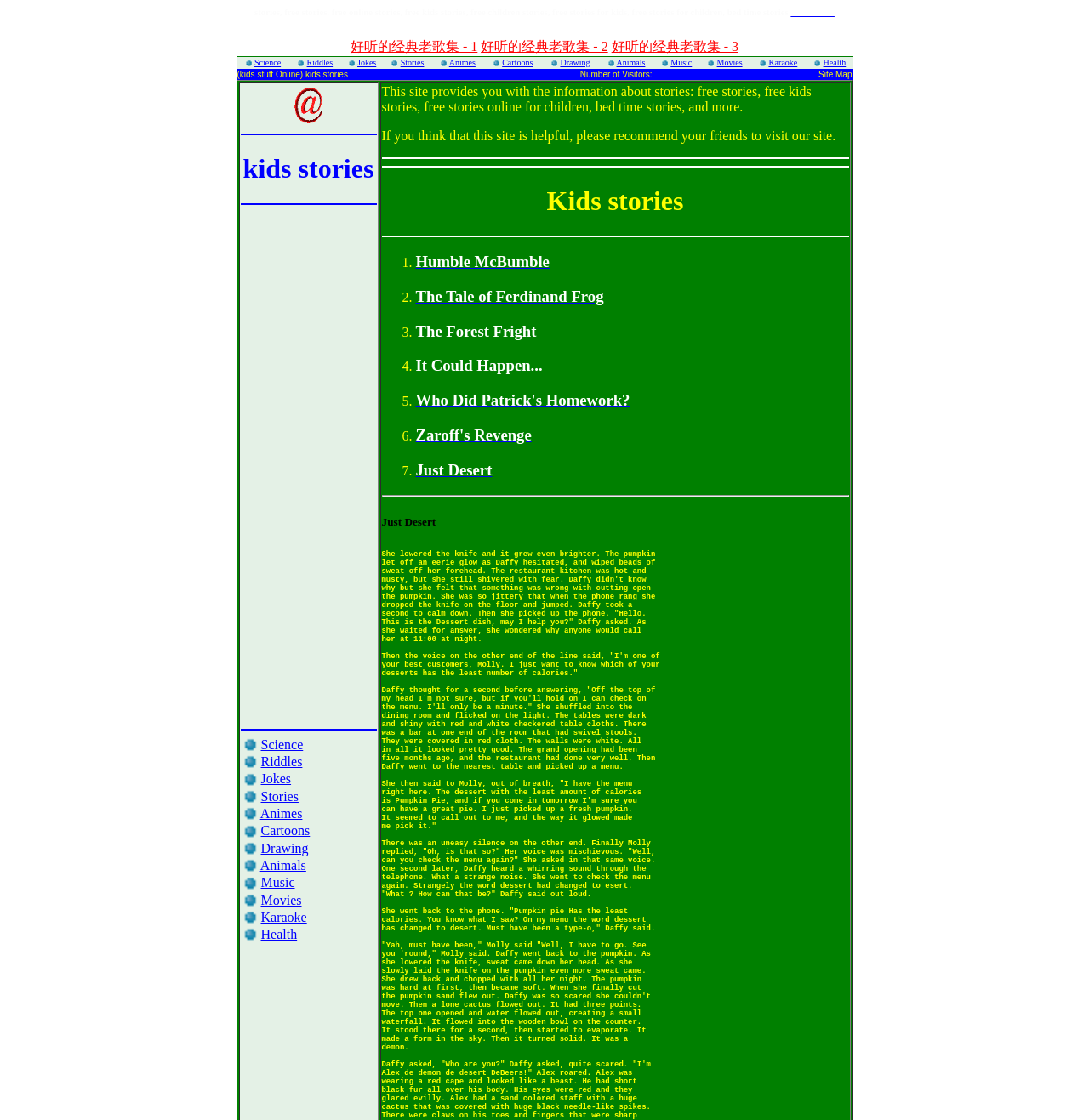Highlight the bounding box coordinates of the element that should be clicked to carry out the following instruction: "Learn about GR8T Rewards". The coordinates must be given as four float numbers ranging from 0 to 1, i.e., [left, top, right, bottom].

None